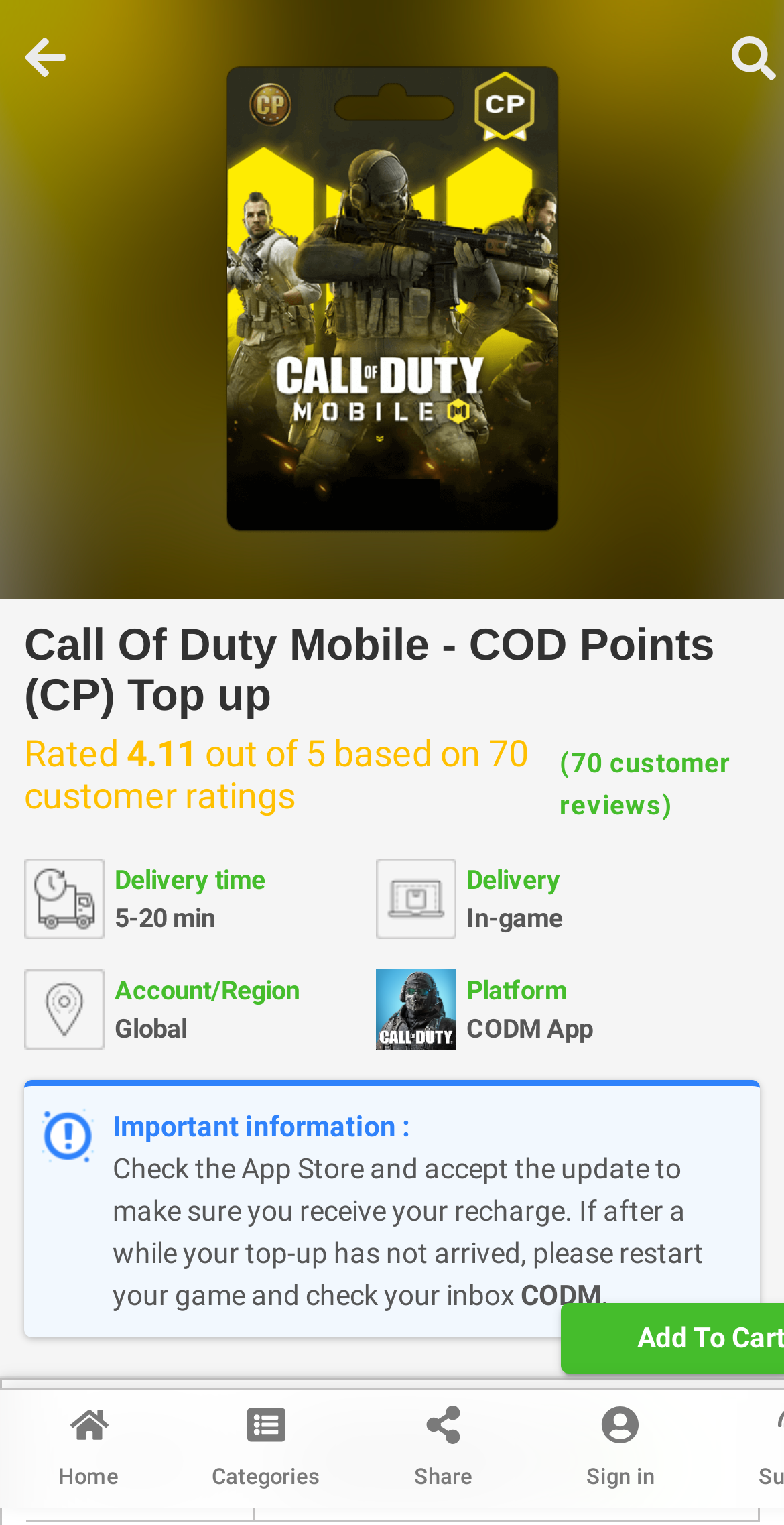Explain in detail what is displayed on the webpage.

The webpage is about Call of Duty Mobile's COD Points top-up service. At the top, there is a heading that reads "Call Of Duty Mobile - COD Points (CP) Top Up". Below it, there is an image on the right side. 

On the top-right corner, there are several links and buttons, including "Home", "Categories", "Share", and "Sign in". There are also two dropdown menus, one on the left and one on the right, which are not expanded by default.

Below the top section, there is a heading that repeats the title, followed by a rating section that shows 4.11 out of 5 stars based on 70 customer reviews. There is also a link to view all 70 customer reviews.

Under the rating section, there is a table that provides information about the top-up service, including delivery time, delivery method, account/region, and platform. The table has three rows, each with two columns.

Following the table, there is a section with important information about the top-up process, including a note about checking the App Store and accepting updates to receive the recharge.

On the bottom-left corner, there is a section to select the recharge quantity, with a combobox that allows users to choose from different options. There is also a "Clear" button next to the combobox.